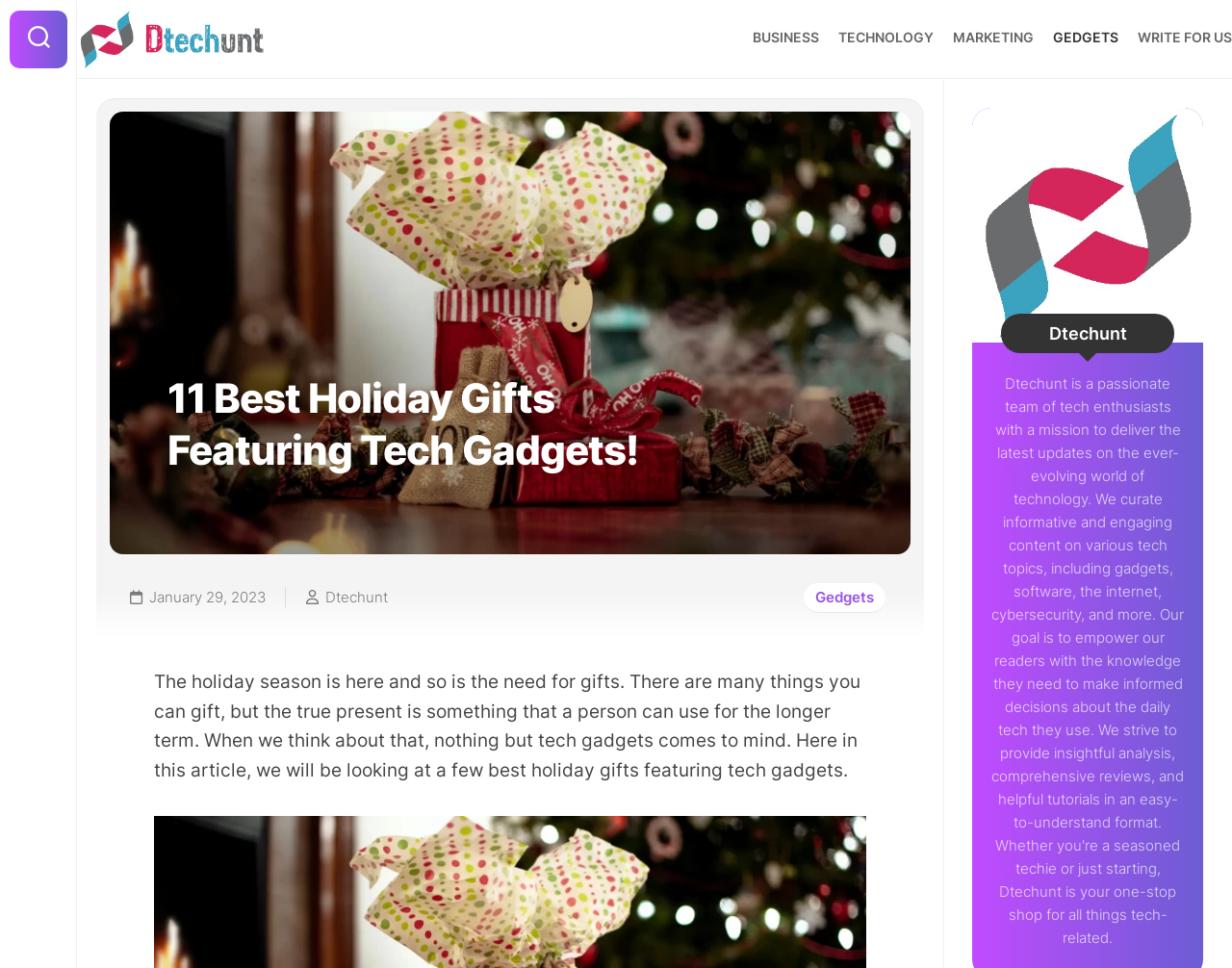Identify the bounding box coordinates of the section to be clicked to complete the task described by the following instruction: "Check the date of the article". The coordinates should be four float numbers between 0 and 1, formatted as [left, top, right, bottom].

[0.121, 0.607, 0.216, 0.626]